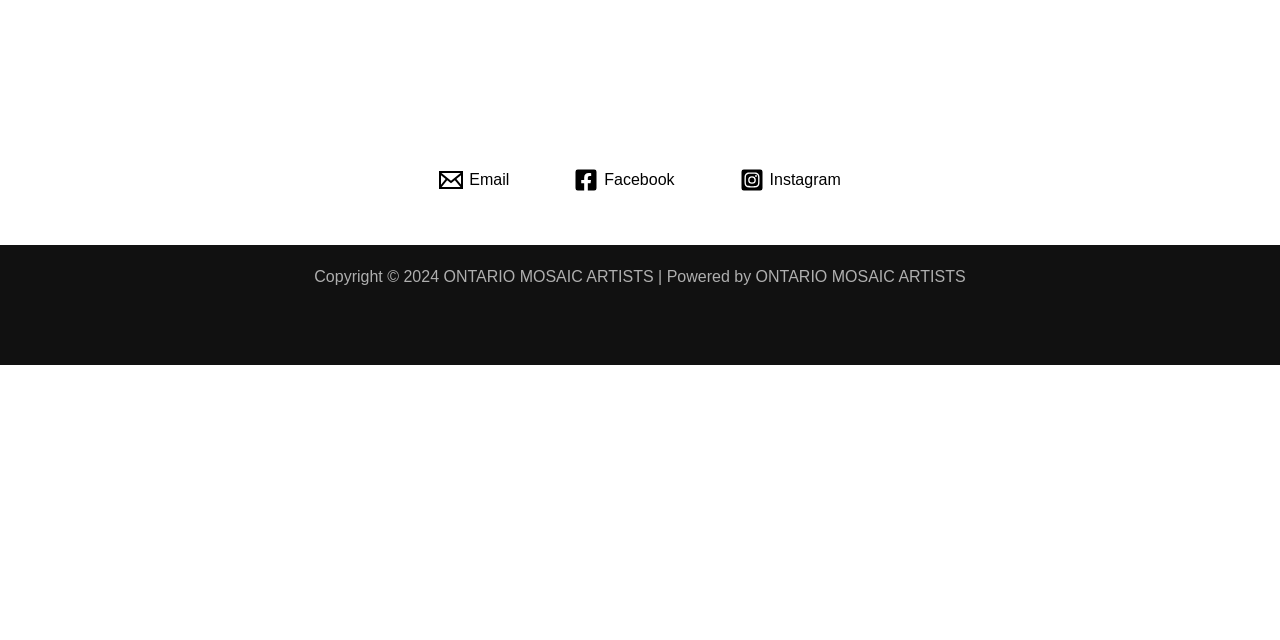Using the given element description, provide the bounding box coordinates (top-left x, top-left y, bottom-right x, bottom-right y) for the corresponding UI element in the screenshot: Instagram

[0.572, 0.251, 0.663, 0.313]